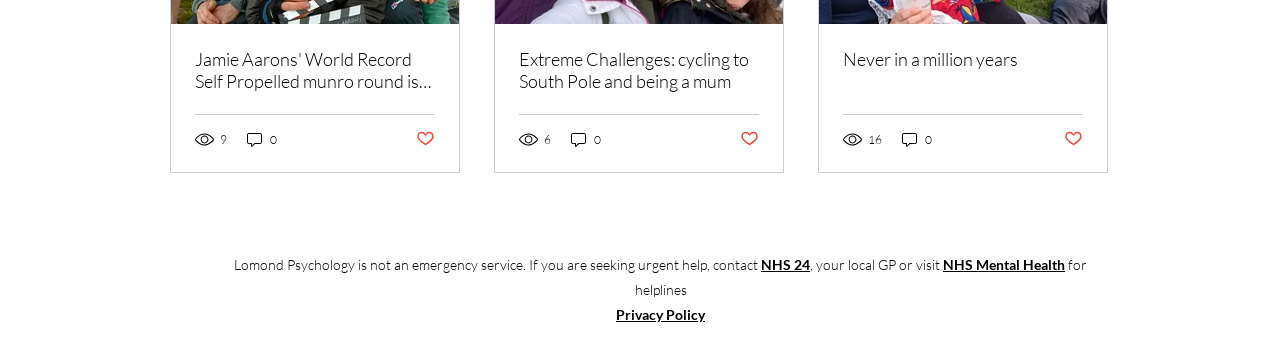Provide the bounding box coordinates of the section that needs to be clicked to accomplish the following instruction: "View comments on Extreme Challenges: cycling to South Pole and being a mum post."

[0.445, 0.368, 0.471, 0.422]